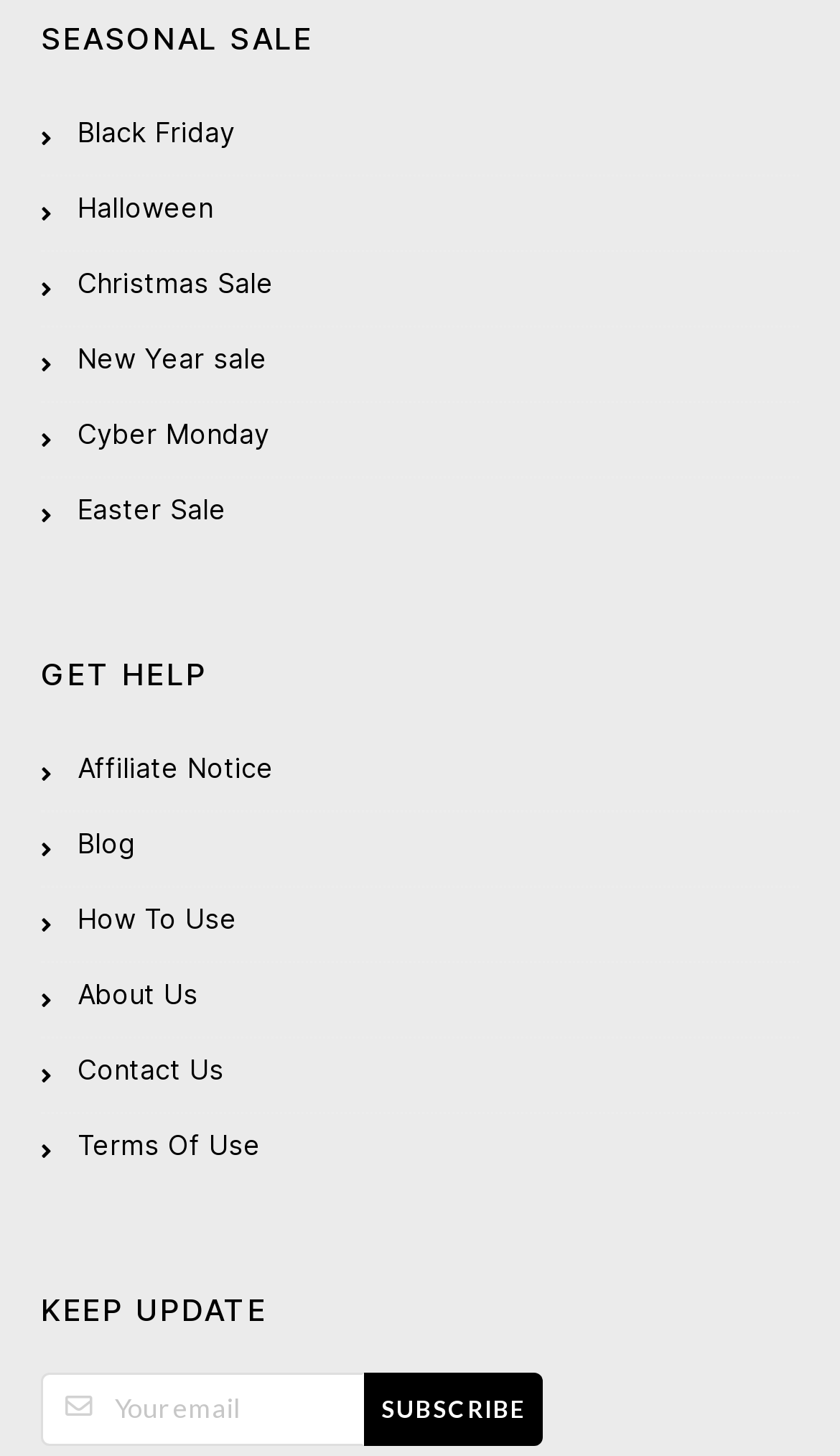Please identify the coordinates of the bounding box for the clickable region that will accomplish this instruction: "Find a local lender".

None